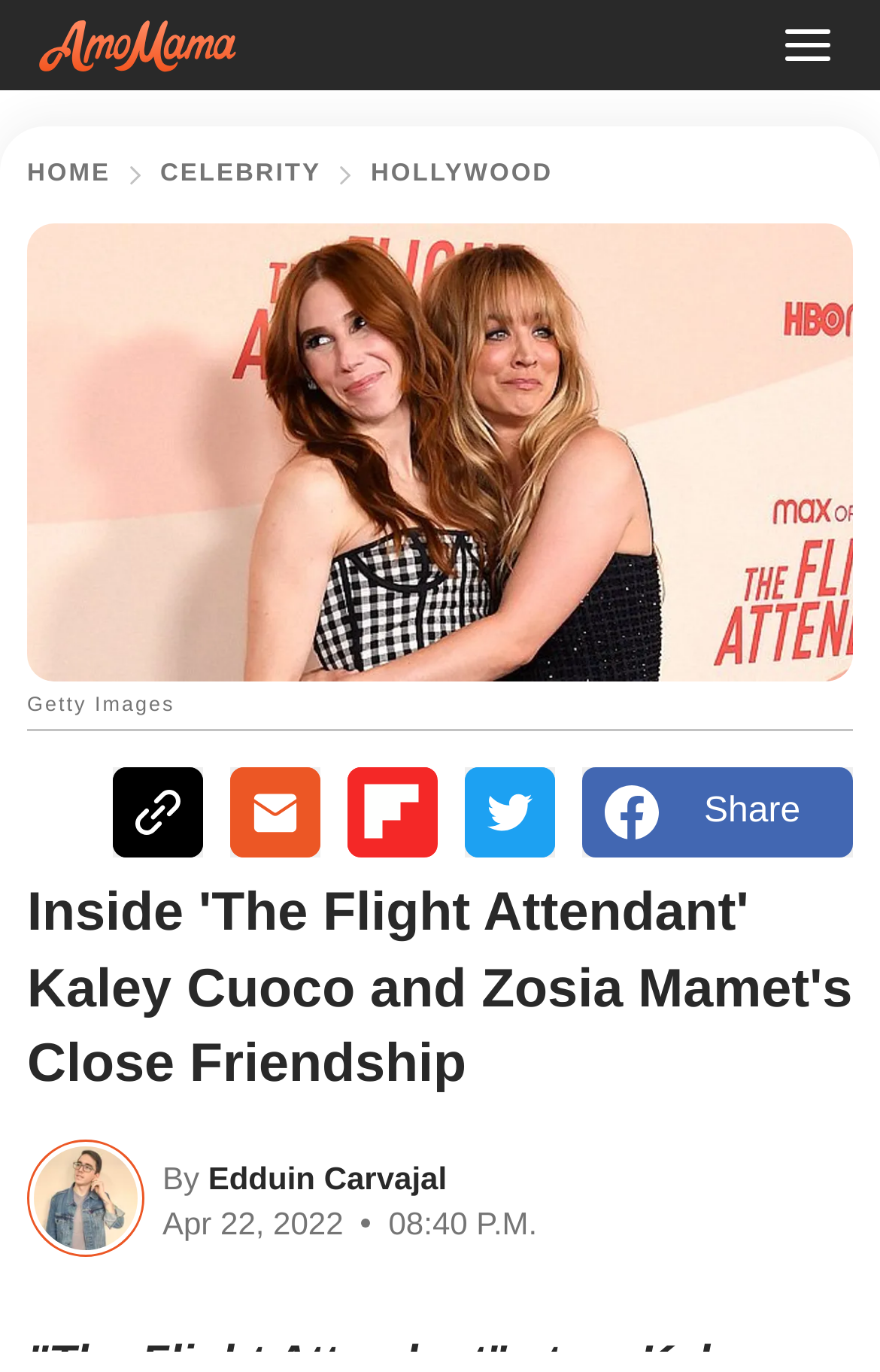Find the bounding box coordinates of the element's region that should be clicked in order to follow the given instruction: "View the Getty Images". The coordinates should consist of four float numbers between 0 and 1, i.e., [left, top, right, bottom].

[0.031, 0.163, 0.969, 0.497]